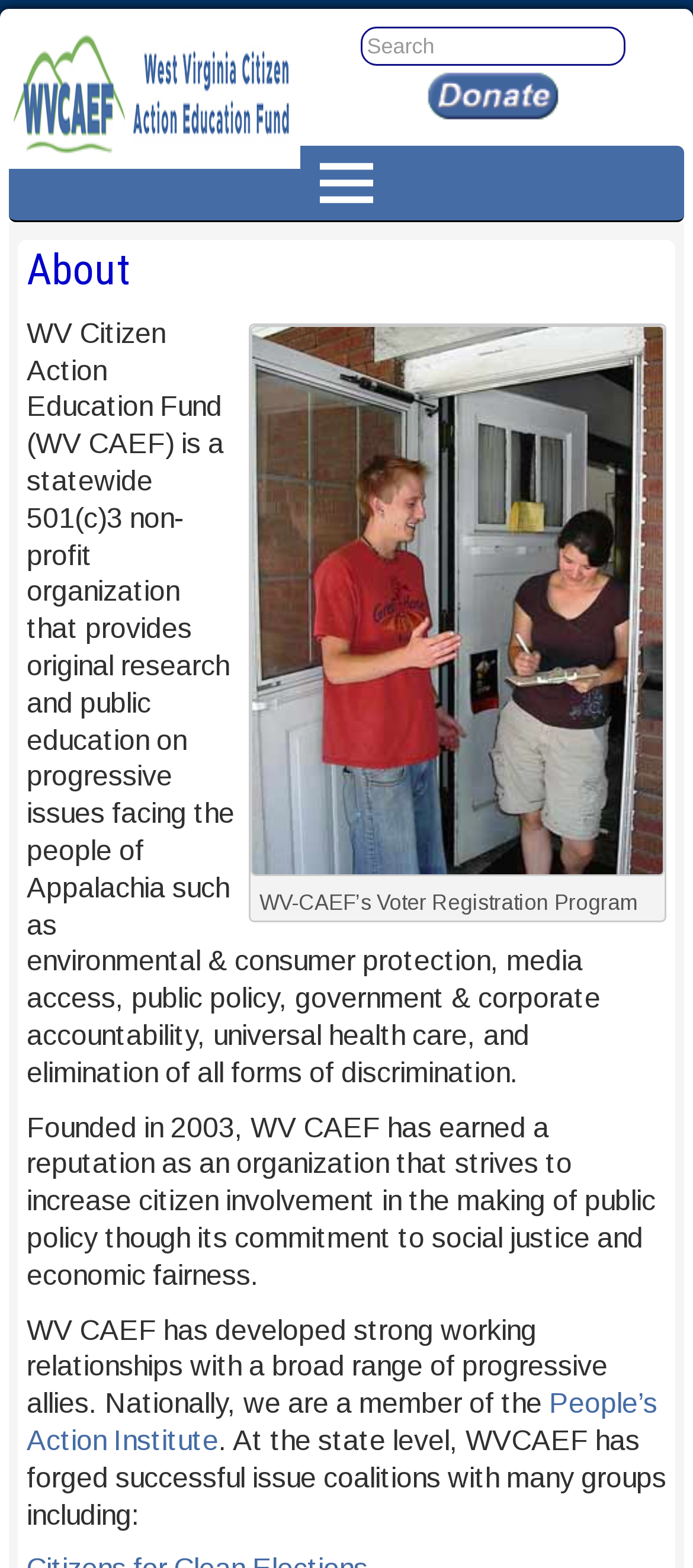What is the organization's name?
Please provide a comprehensive answer to the question based on the webpage screenshot.

I found the organization's name by looking at the link element with the text 'West Virginia Citizen Action Education Fund' at the top of the page, which is also the title of the webpage.